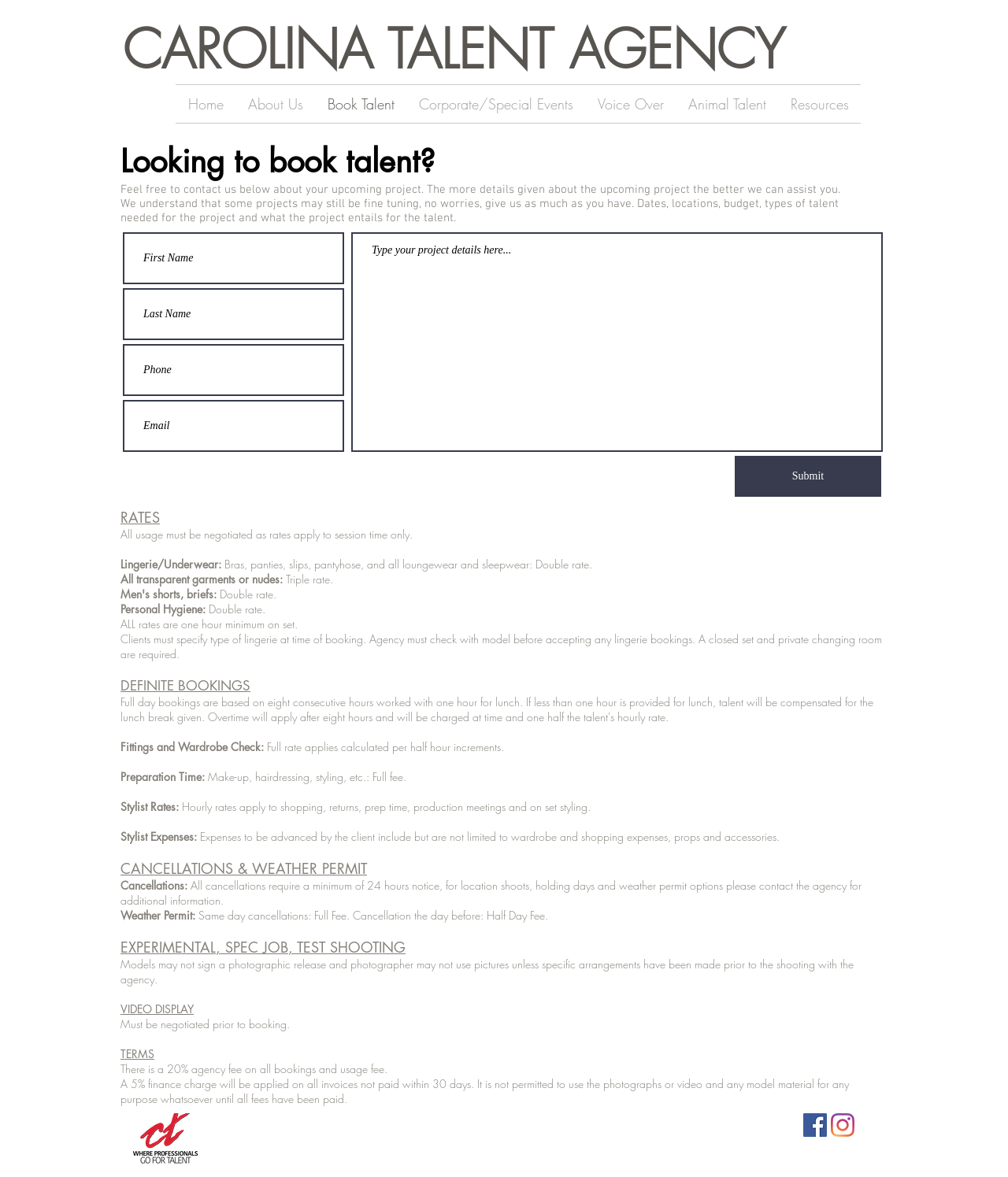What is the purpose of the form on the webpage?
Using the visual information, respond with a single word or phrase.

To book talent